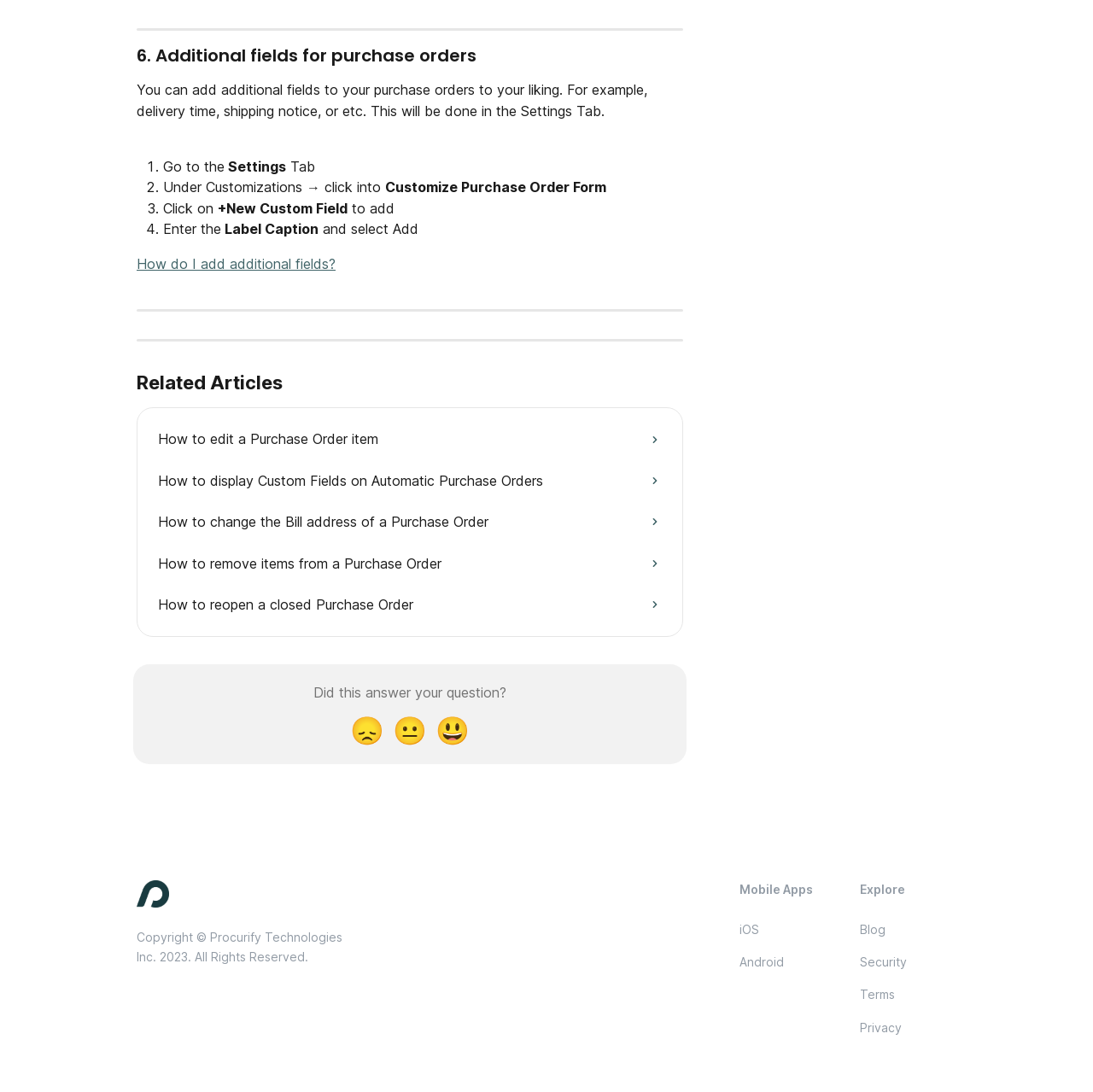Given the content of the image, can you provide a detailed answer to the question?
What is the reaction button with a smiling face?

The reaction button with a smiling face is labeled as 'Smiley Reaction' and is one of the three reaction buttons available, along with 'Disappointed Reaction' and 'Neutral Reaction'.